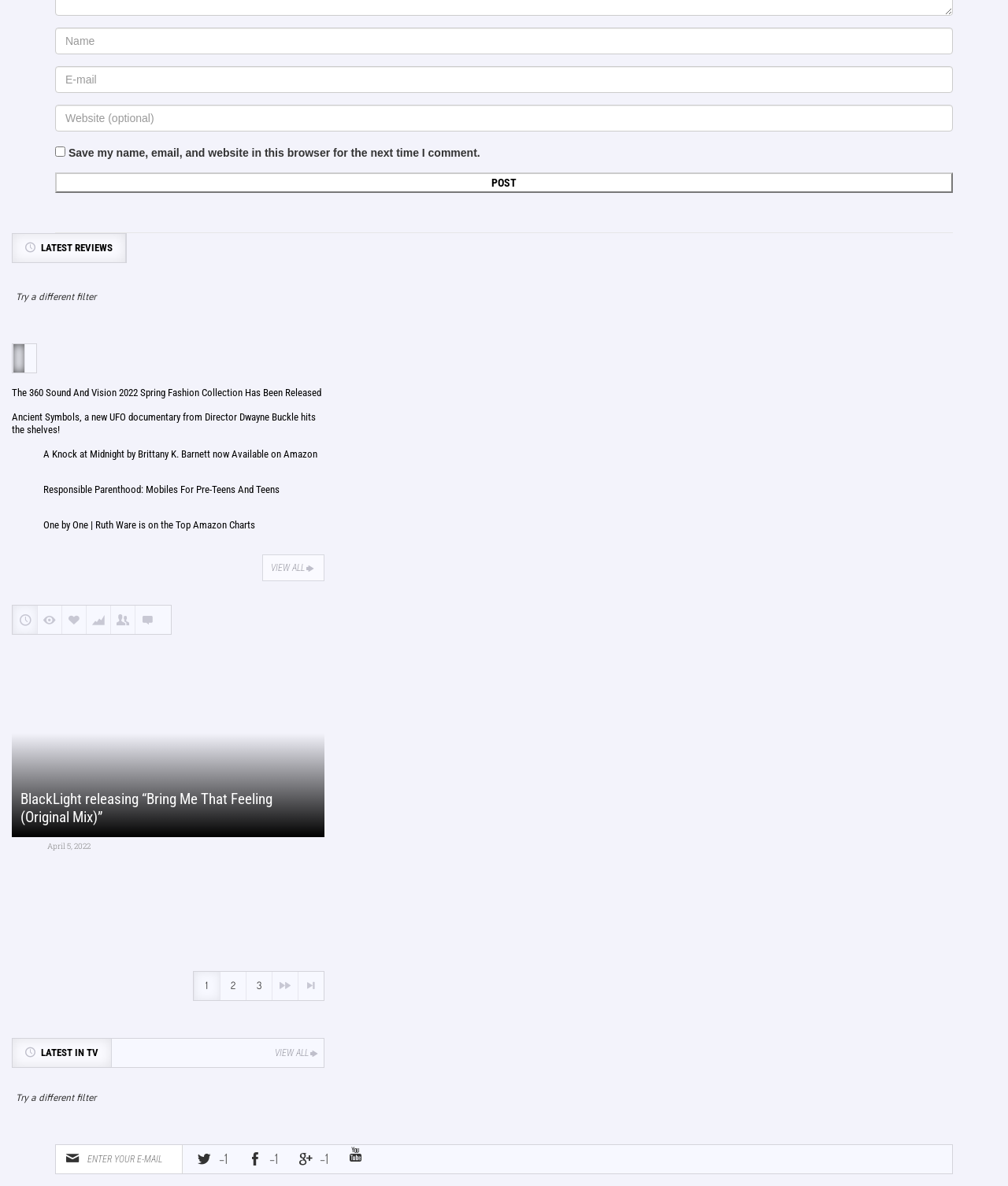Find the UI element described as: "name="email" placeholder="ENTER YOUR E-MAIL"" and predict its bounding box coordinates. Ensure the coordinates are four float numbers between 0 and 1, [left, top, right, bottom].

[0.055, 0.966, 0.18, 0.989]